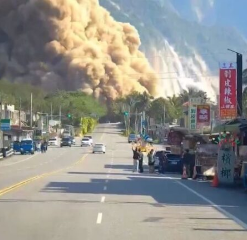Give a thorough caption for the picture.

The image captures a dramatic scene following a significant earthquake in Taiwan, described as the most impactful in 25 years. Clouds of dust and debris loom ominously in the background, hinting at a recent landslide or structural collapse triggered by the quake. In the foreground, a wide street showcases a few scattered vehicles and a group of people, likely in shock or assessing the situation. On the sides, local shops and food stalls present a stark contrast to the chaos unfolding behind them. The imagery evokes a sense of urgency and concern, reflecting the aftermath of a natural disaster that has left numerous individuals missing and casualties reported. This visual encapsulates not only the immediate effects of the earthquake but also the resilience of the community in the face of adversity.